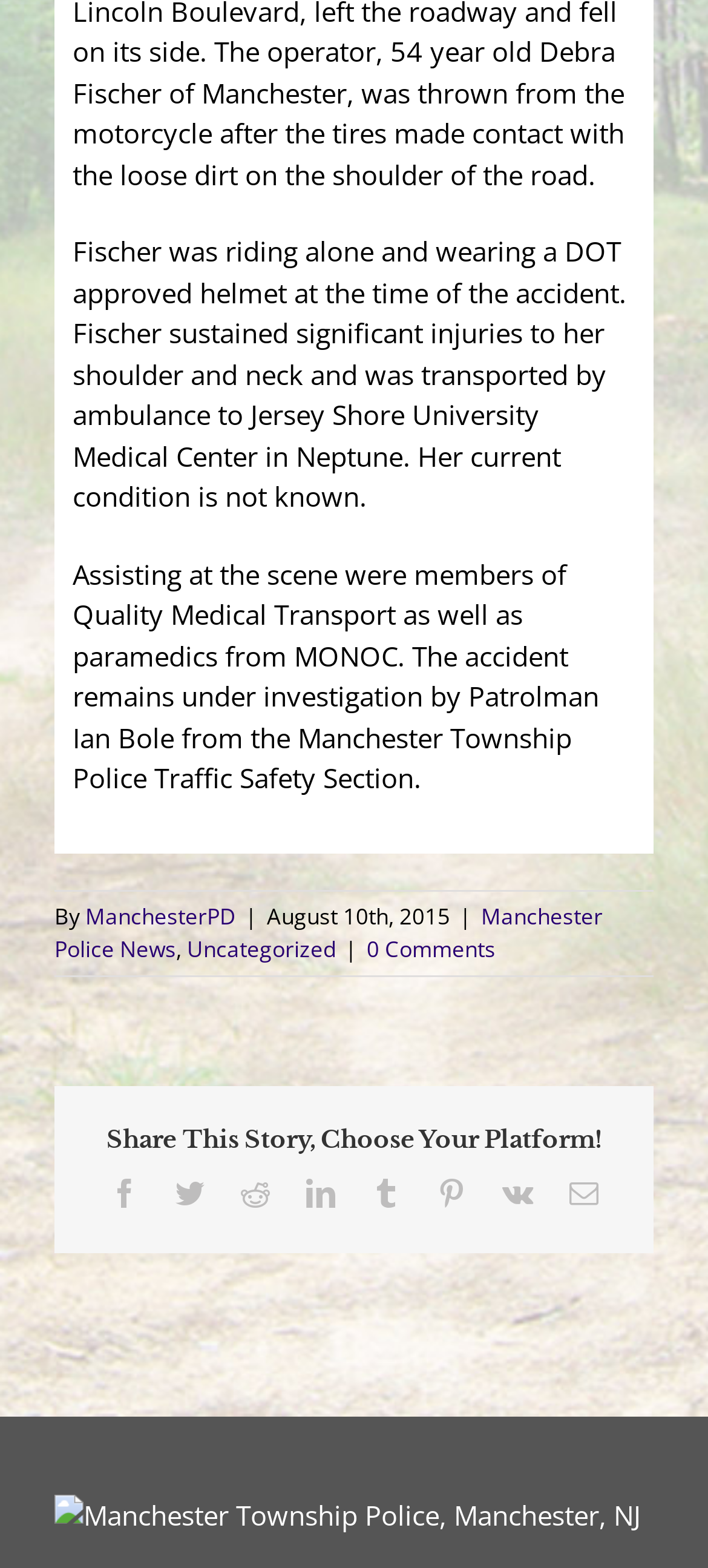What social media platforms can the story be shared on?
Your answer should be a single word or phrase derived from the screenshot.

Multiple